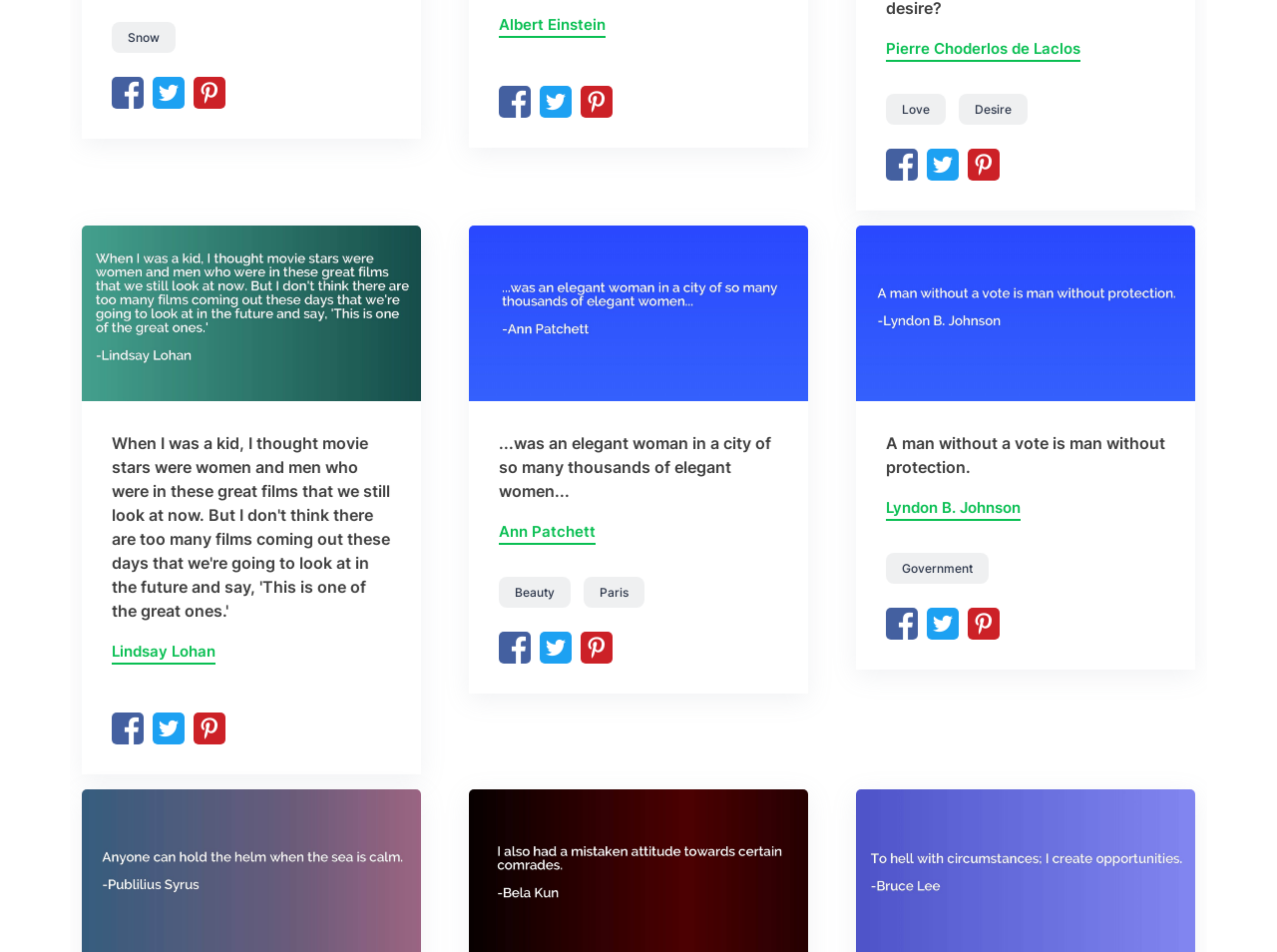Determine the bounding box coordinates of the section to be clicked to follow the instruction: "Click on the link to Albert Einstein's page". The coordinates should be given as four float numbers between 0 and 1, formatted as [left, top, right, bottom].

[0.391, 0.014, 0.474, 0.04]